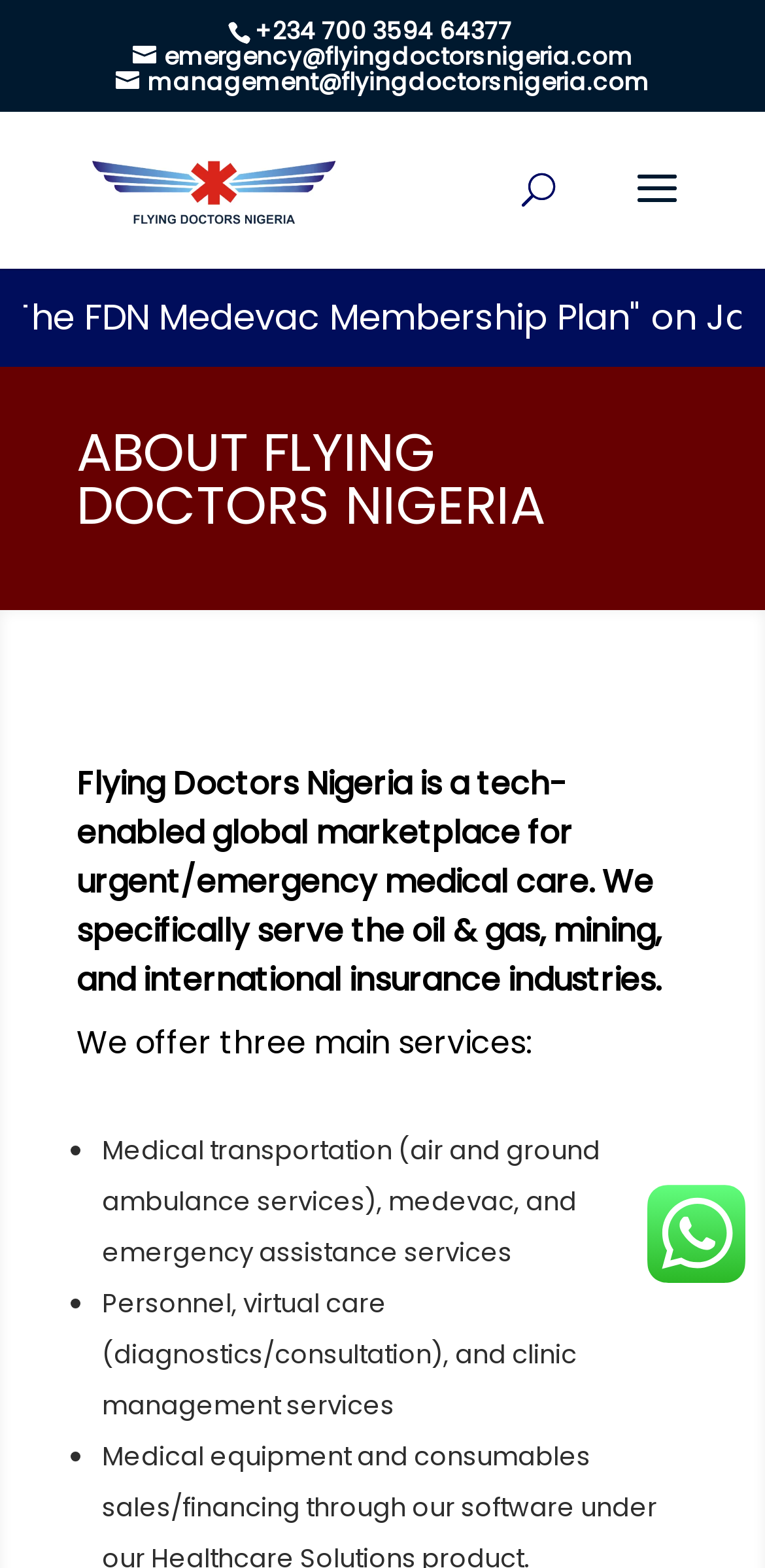Generate a thorough caption detailing the webpage content.

The webpage is about Flying Doctors Nigeria (FDN), a medical emergency service provider. At the top, there is a phone number '+234 700 3594 64377' and three email addresses: 'emergency@flyingdoctorsnigeria.com', 'management@flyingdoctorsnigeria.com', and a link to the company's website 'Flying Doctors Nigeria'. 

Below these contact details, there is a search bar with a searchbox labeled 'Search for:' in the middle of the page. 

The main content of the page is divided into sections. The first section has a heading 'ABOUT FLYING DOCTORS NIGERIA' followed by a paragraph describing the company as a tech-enabled global marketplace for urgent/emergency medical care, specifically serving the oil & gas, mining, and international insurance industries.

The next section has a heading 'We offer three main services:' followed by a list of three bullet points. The first bullet point describes medical transportation services, the second describes personnel, virtual care, and clinic management services, and the third is not described. 

At the bottom right of the page, there is an image, but its content is not described.